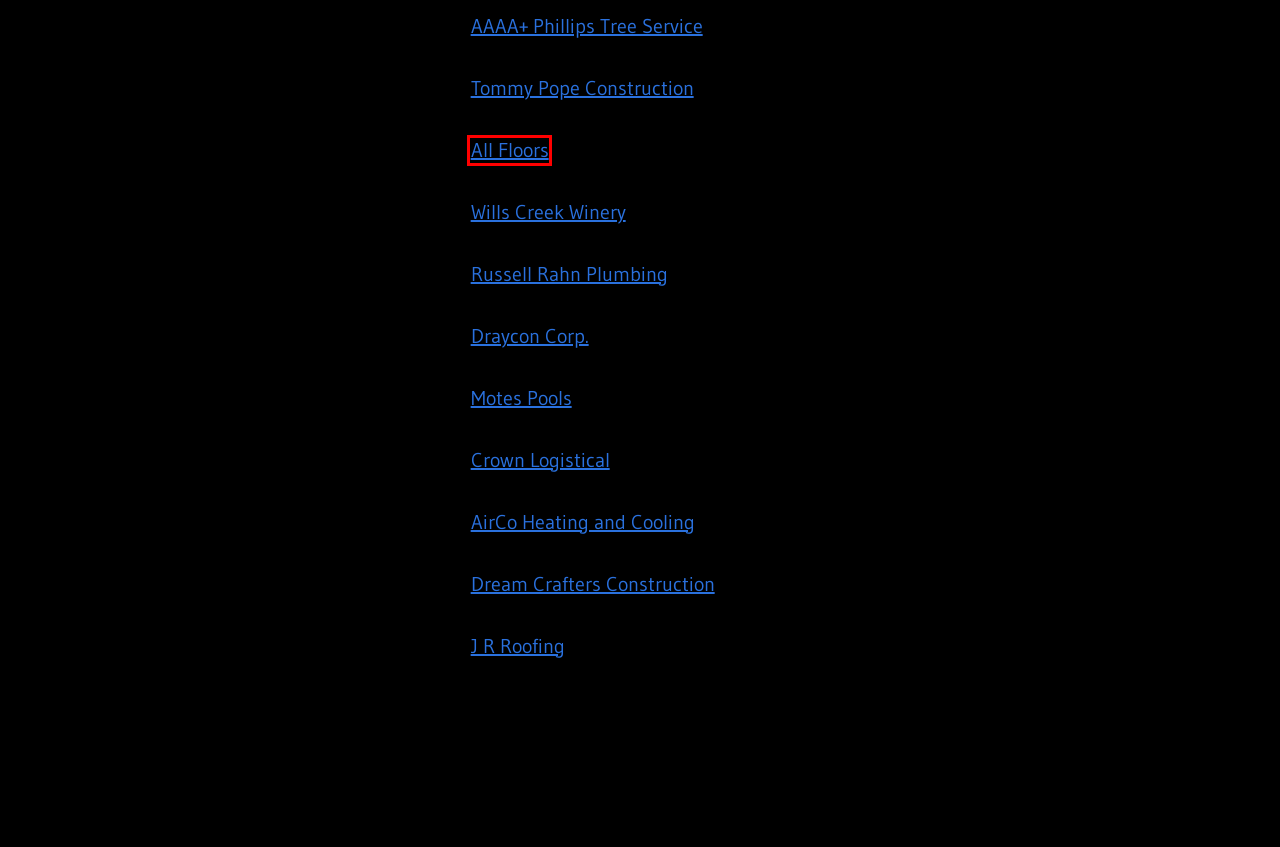Take a look at the provided webpage screenshot featuring a red bounding box around an element. Select the most appropriate webpage description for the page that loads after clicking on the element inside the red bounding box. Here are the candidates:
A. Tommy Pope Construction - Home
B. Wills Creek Winery - Winery, Vineyards
C. Crown Logistical Services, LLC
D. Dracyon Corp - Air Cannon, Scr
E. Flooring - All Floors
F. AirCo Heating & Cooling, LLC. - Heating and Cooling, Hvac
G. Swimming Pool Contractor in Gadsden - Motes Pools
H. DreamCrafters Construction, LLC

E